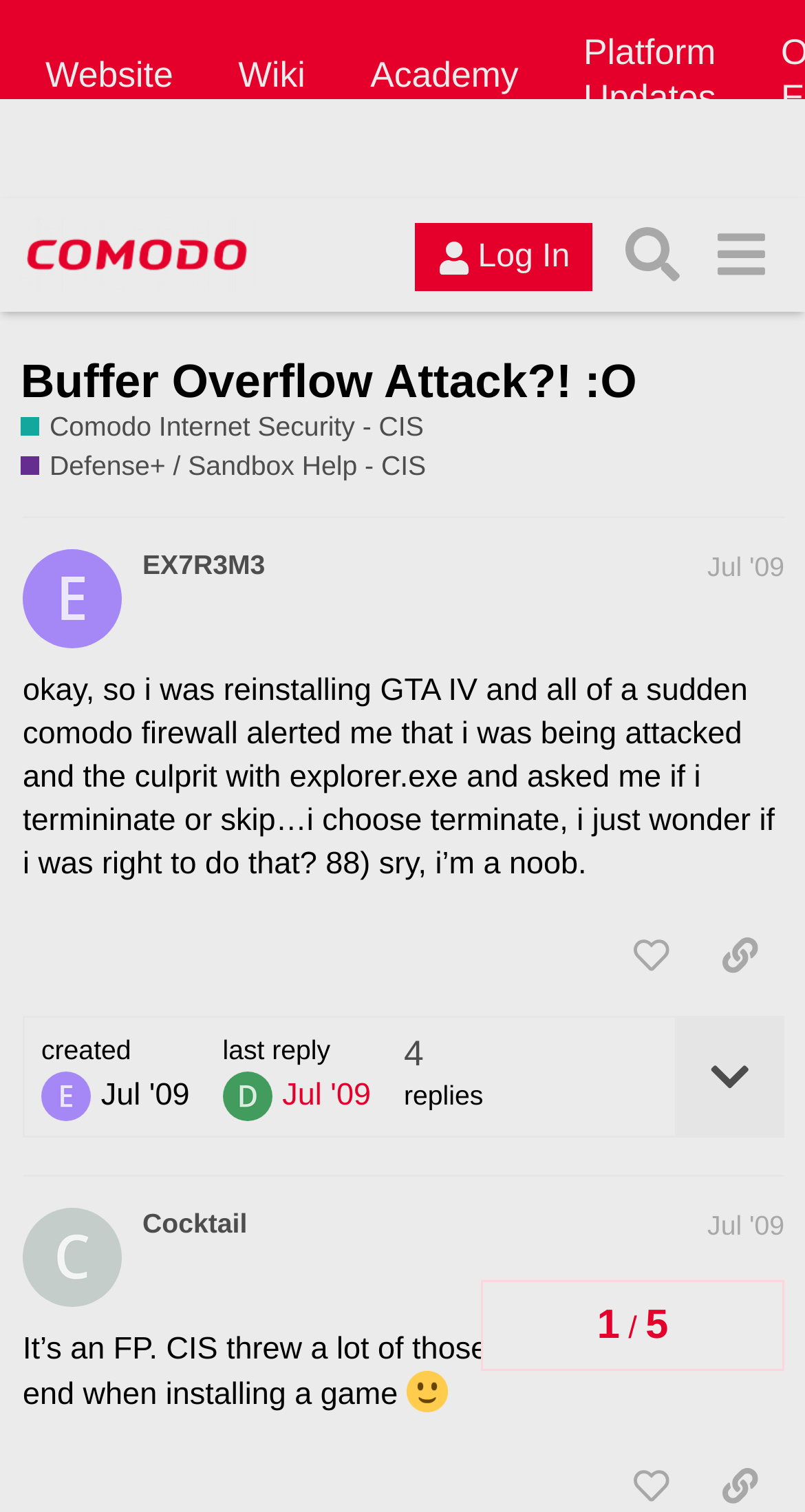Identify and provide the main heading of the webpage.

Buffer Overflow Attack?! :O